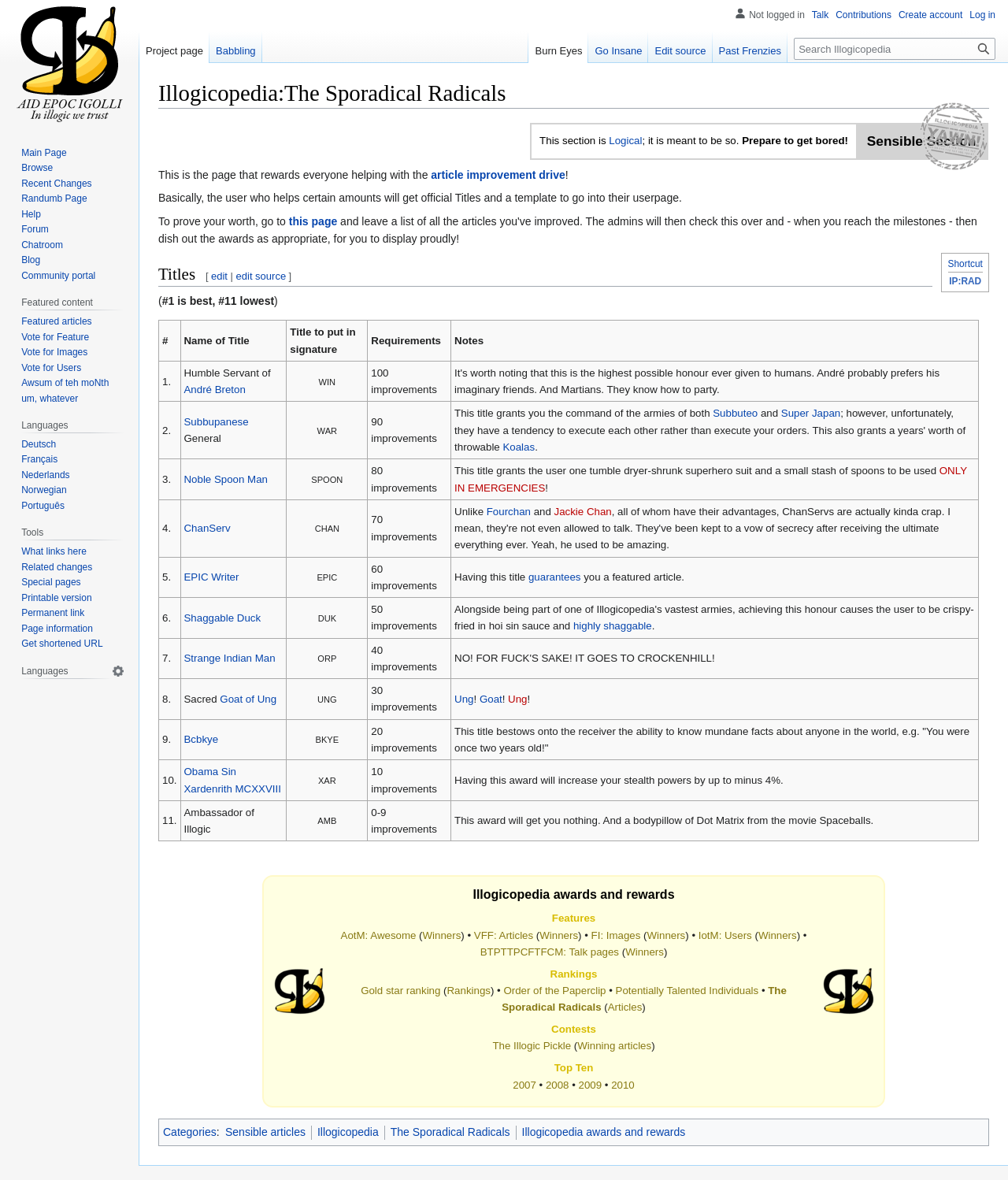Please identify the coordinates of the bounding box that should be clicked to fulfill this instruction: "Click on the link to edit the source".

[0.234, 0.229, 0.284, 0.239]